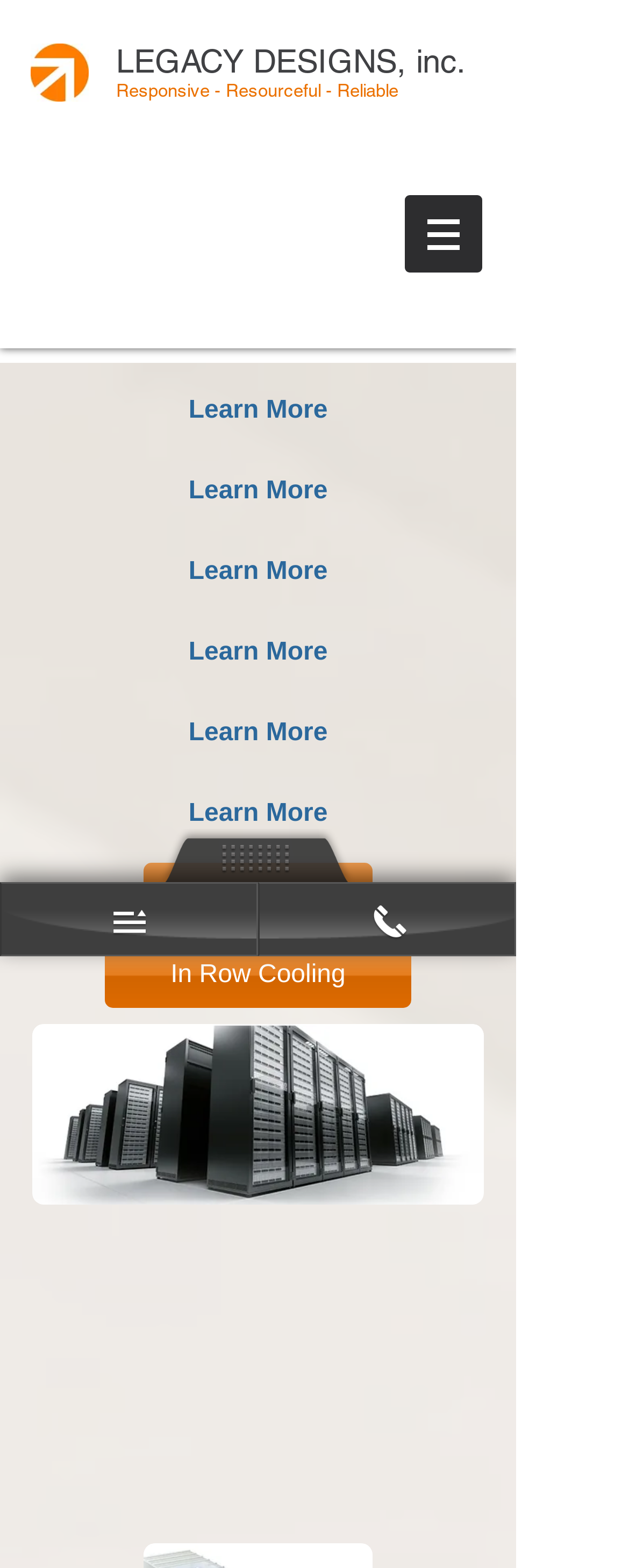Locate the bounding box coordinates of the clickable region necessary to complete the following instruction: "Click the navigation menu". Provide the coordinates in the format of four float numbers between 0 and 1, i.e., [left, top, right, bottom].

[0.641, 0.124, 0.769, 0.175]